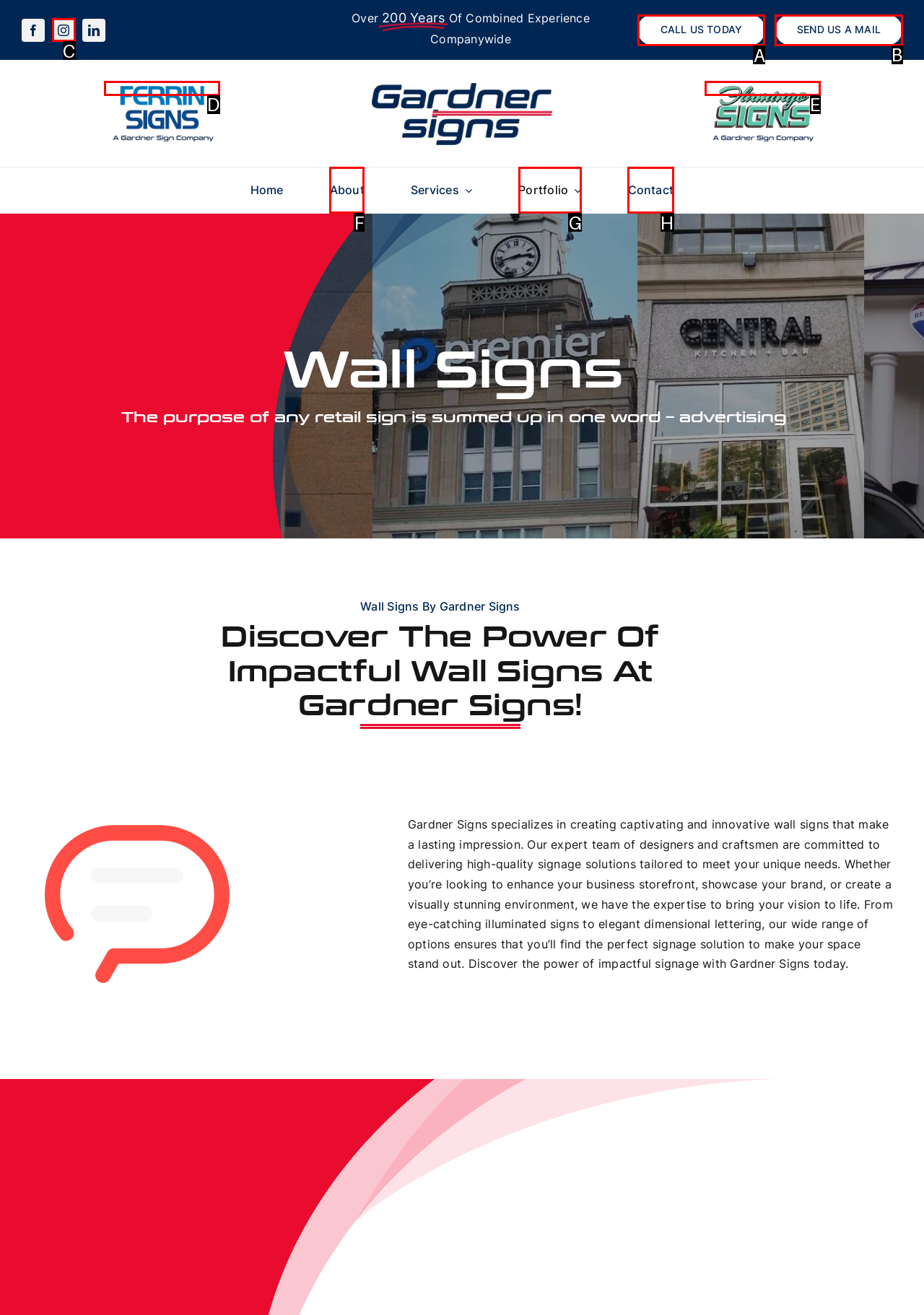Choose the correct UI element to click for this task: Contact us today Answer using the letter from the given choices.

A